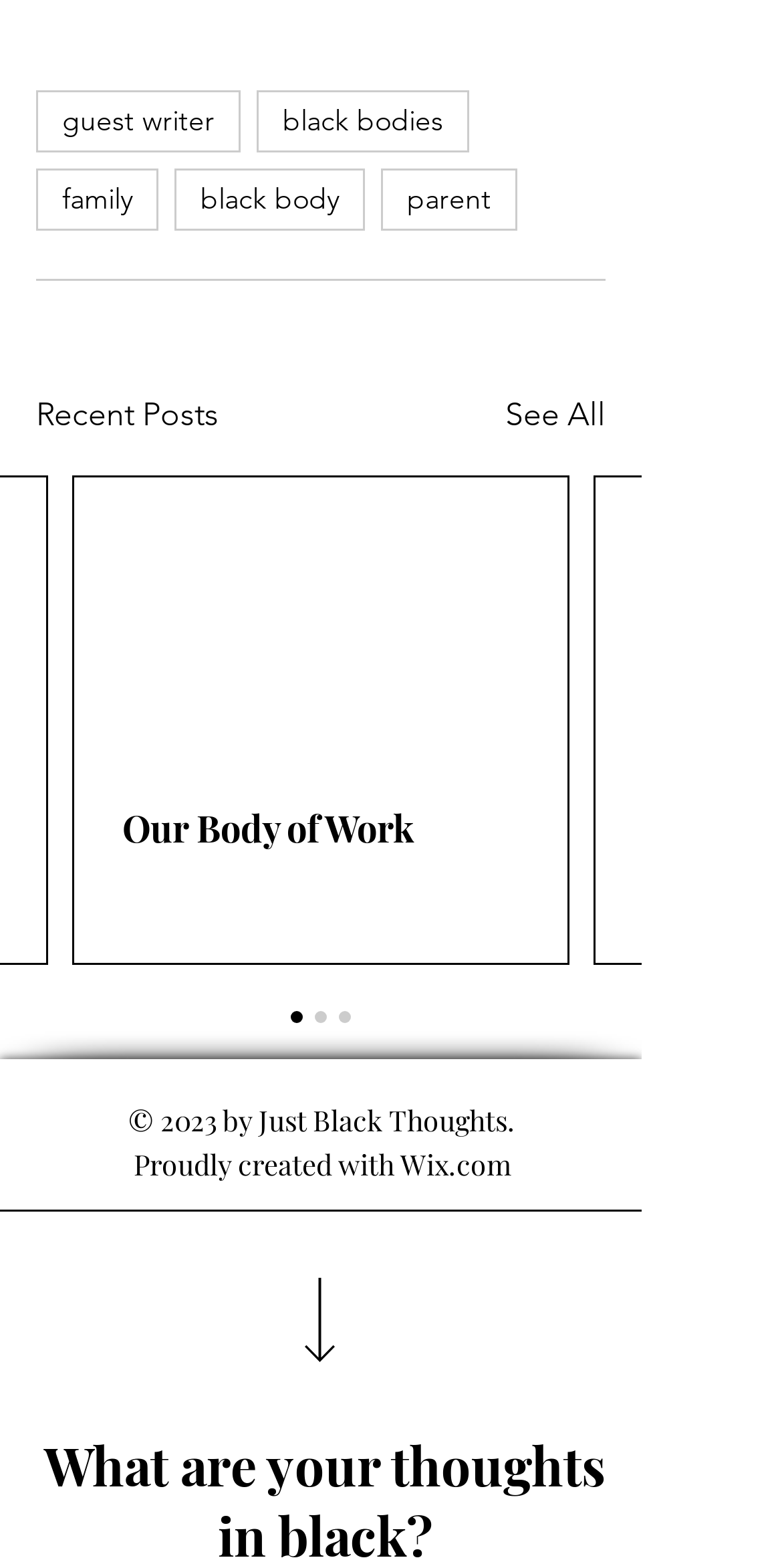Please determine the bounding box coordinates of the area that needs to be clicked to complete this task: 'click on guest writer'. The coordinates must be four float numbers between 0 and 1, formatted as [left, top, right, bottom].

[0.046, 0.058, 0.308, 0.098]